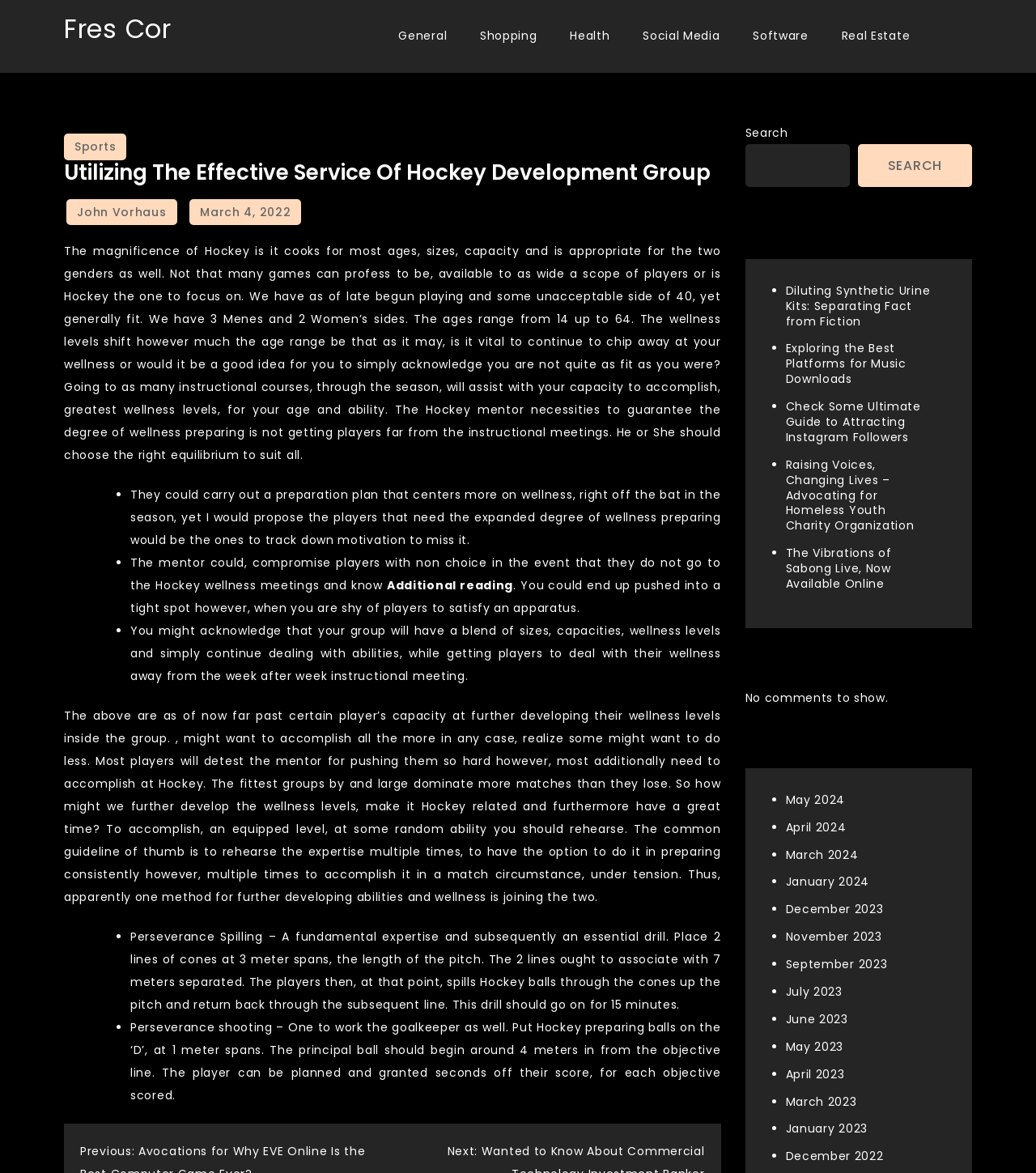Elaborate on the information and visuals displayed on the webpage.

This webpage is about hockey development and features an article discussing the importance of fitness and wellness in hockey. At the top of the page, there are several links to different categories, including "General", "Shopping", "Health", "Social Media", "Software", and "Real Estate". Below these links, there is a heading that reads "Utilizing The Effective Service Of Hockey Development Group".

The main article is divided into several sections, each discussing different aspects of hockey development, such as the importance of fitness, how to improve wellness, and drills to practice hockey skills. The article is written in a conversational tone and includes several bullet points and lists.

On the right-hand side of the page, there are several sections, including "Recent Posts", "Recent Comments", "Archives", and a search bar. The "Recent Posts" section lists several article titles, including "Diluting Synthetic Urine Kits: Separating Fact from Fiction" and "Raising Voices, Changing Lives – Advocating for Homeless Youth Charity Organization". The "Archives" section lists several months, from May 2024 to December 2022, with links to articles from each month.

Overall, the webpage appears to be a blog or article-based website focused on hockey development and wellness, with several sections and features to help users navigate and find relevant content.